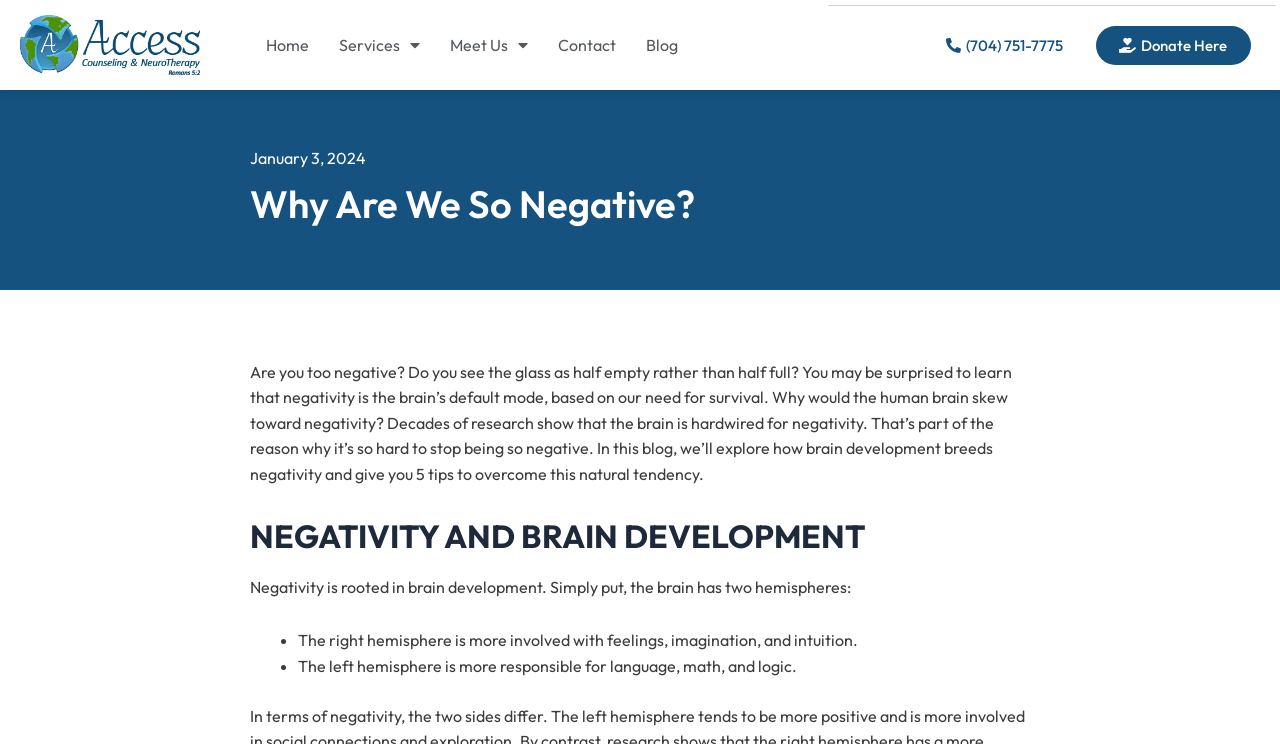Please specify the bounding box coordinates in the format (top-left x, top-left y, bottom-right x, bottom-right y), with all values as floating point numbers between 0 and 1. Identify the bounding box of the UI element described by: Home

[0.208, 0.029, 0.241, 0.091]